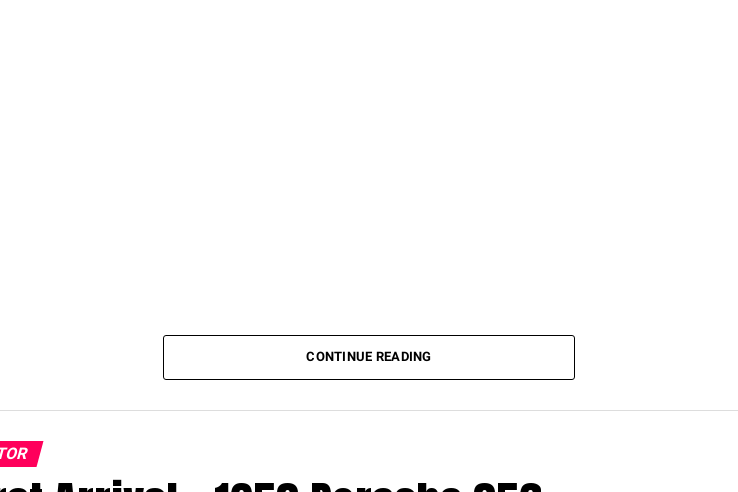Detail every visible element in the image extensively.

The image features a detailed shot of a Honda CB550 Tracker, showcasing the custom fabrication work involved in the ongoing project. This motorcycle, a 1975 Honda CB550F, is part of the "Everyman Tracker" series, illustrating the blend of creativity and craftsmanship essential to the build process. The bike appears to embody both a sense of nostalgia and a spirited endeavor, with components specifically designed to enhance its performance and aesthetics. In the context of motorcycle restoration, this piece reflects the journey and progress in reviving a classic machine, inviting viewers to appreciate the dedication involved in such projects. The caption further describes the challenges faced during the build and the motivation behind restoring the bike to its full glory. Below the image, a "CONTINUE READING" link suggests more in-depth insights into the project.